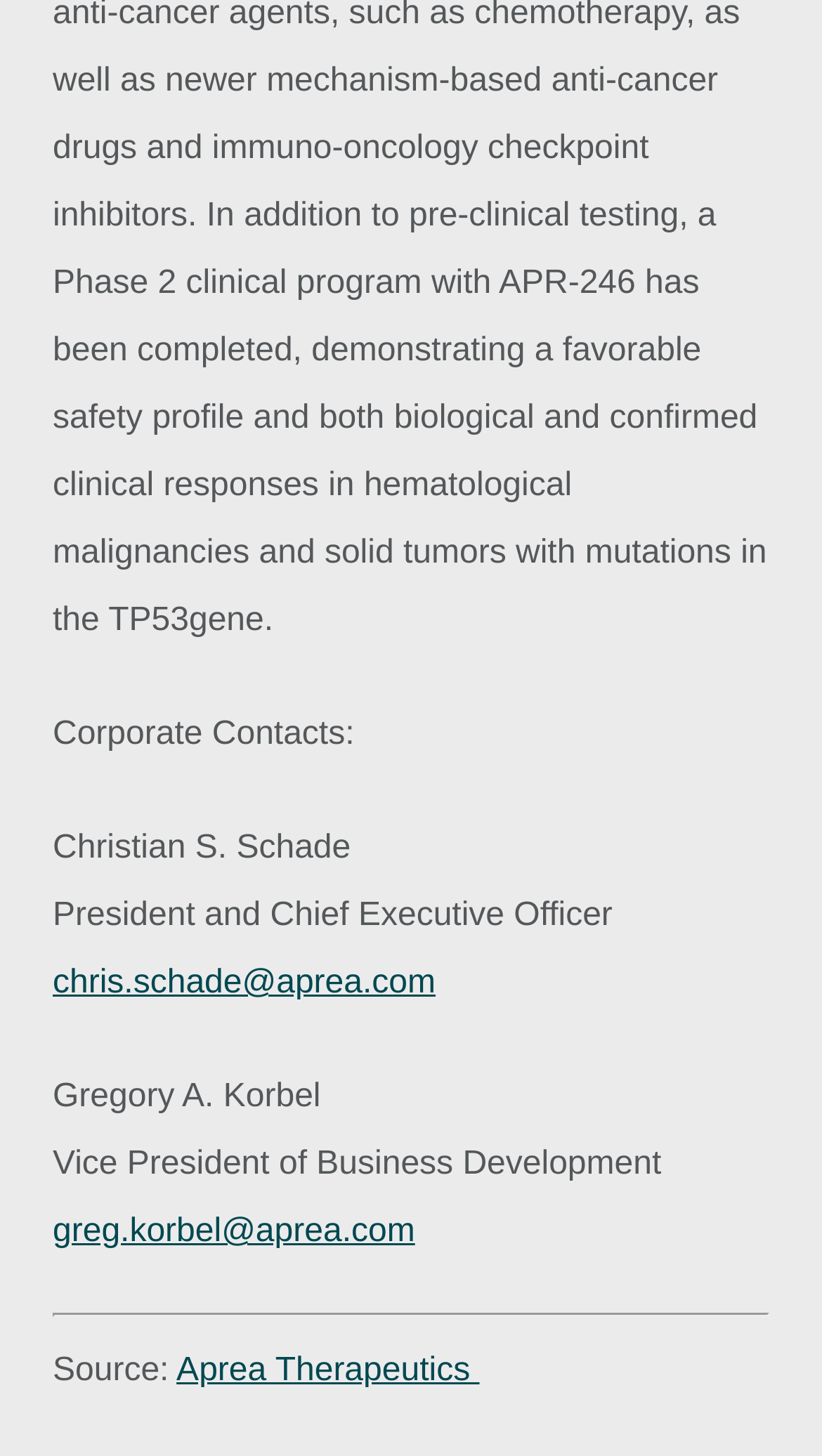What is the email address of Gregory A. Korbel?
Using the image, answer in one word or phrase.

greg.korbel@aprea.com